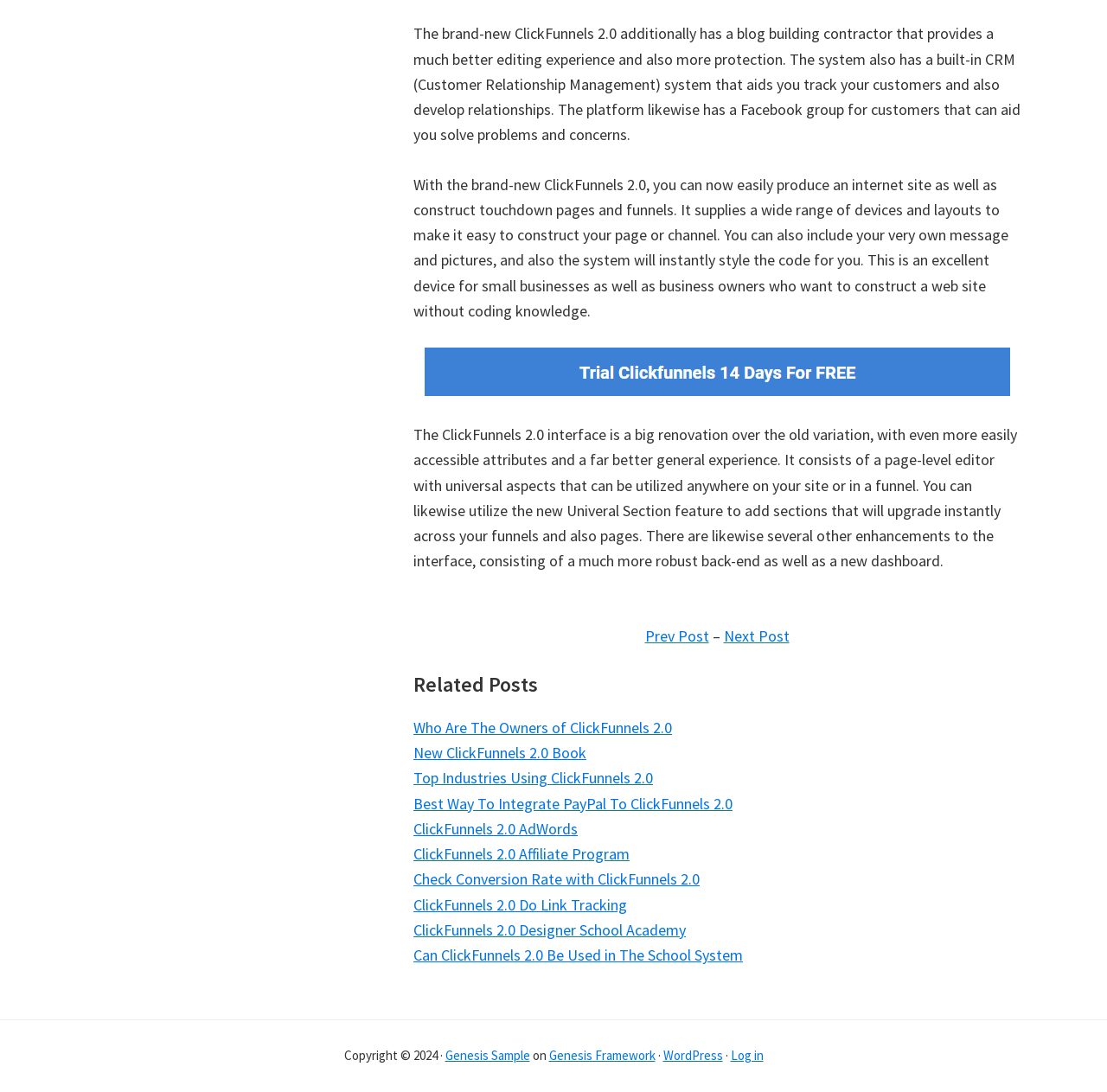Please identify the bounding box coordinates of the area that needs to be clicked to follow this instruction: "Click on 'ClickFunnels 2.0 Contact Info Overriden'".

[0.373, 0.318, 0.922, 0.363]